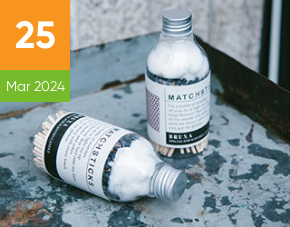What is the date indicated in the top left corner?
Relying on the image, give a concise answer in one word or a brief phrase.

25 Mar 2024